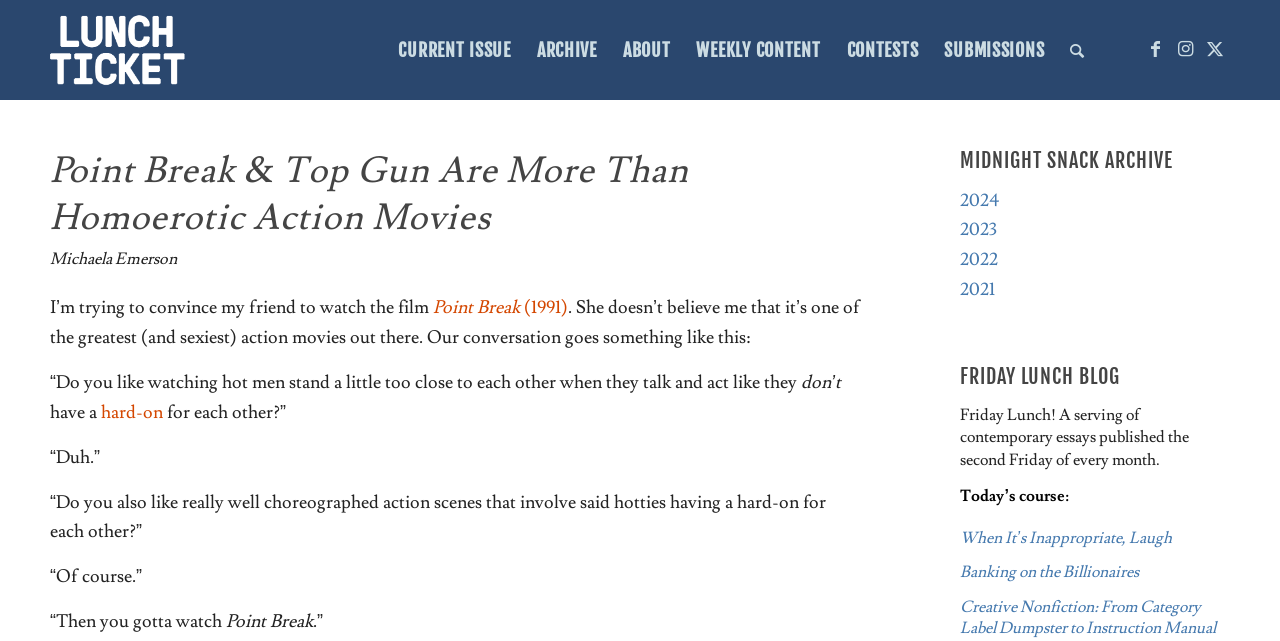Please mark the bounding box coordinates of the area that should be clicked to carry out the instruction: "Contact Us".

None